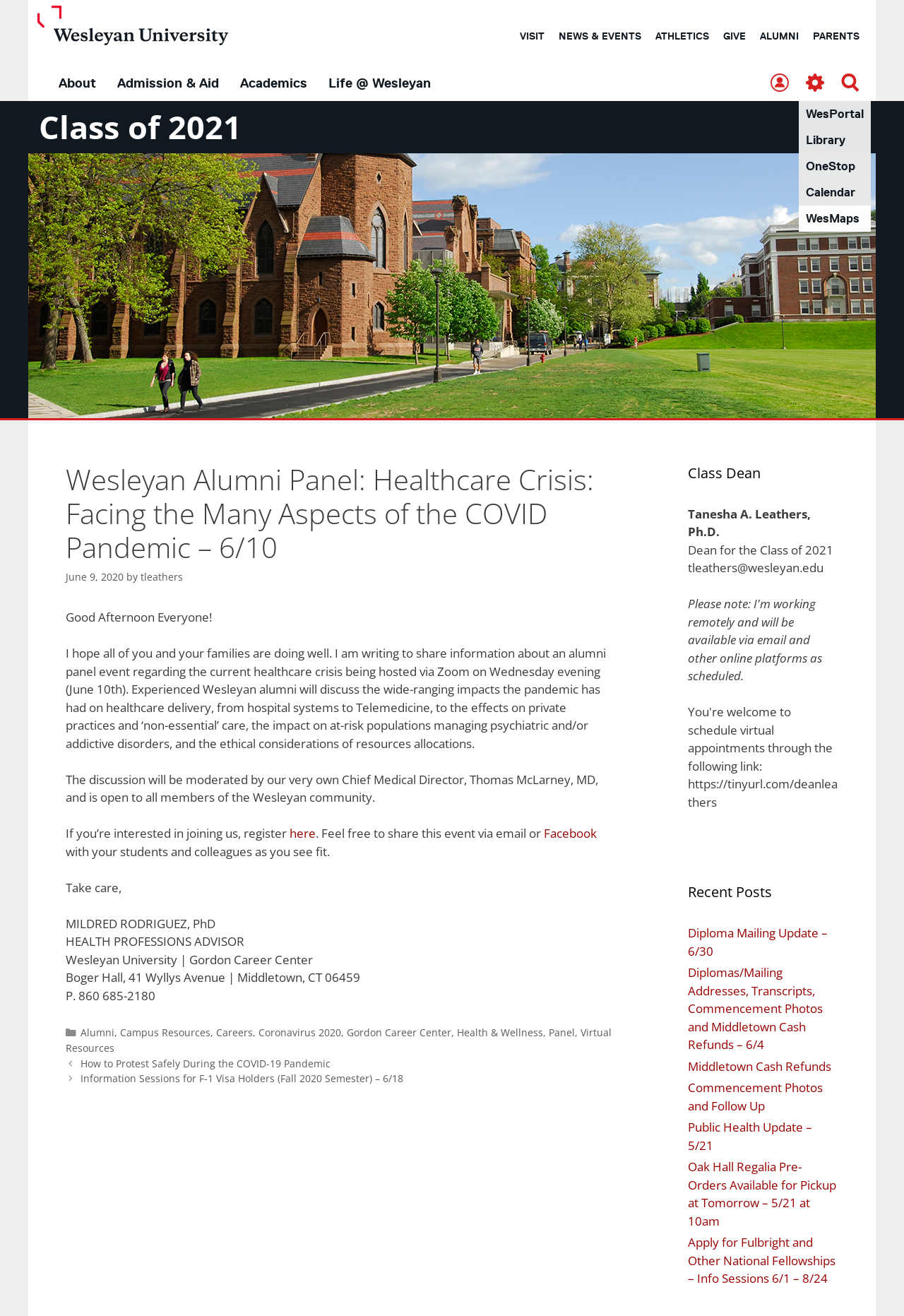What is the name of the health professions advisor?
Offer a detailed and full explanation in response to the question.

The name of the health professions advisor can be found in the footer area of the webpage, where it says 'MILDRED RODRIGUEZ, PhD | HEALTH PROFESSIONS ADVISOR'.